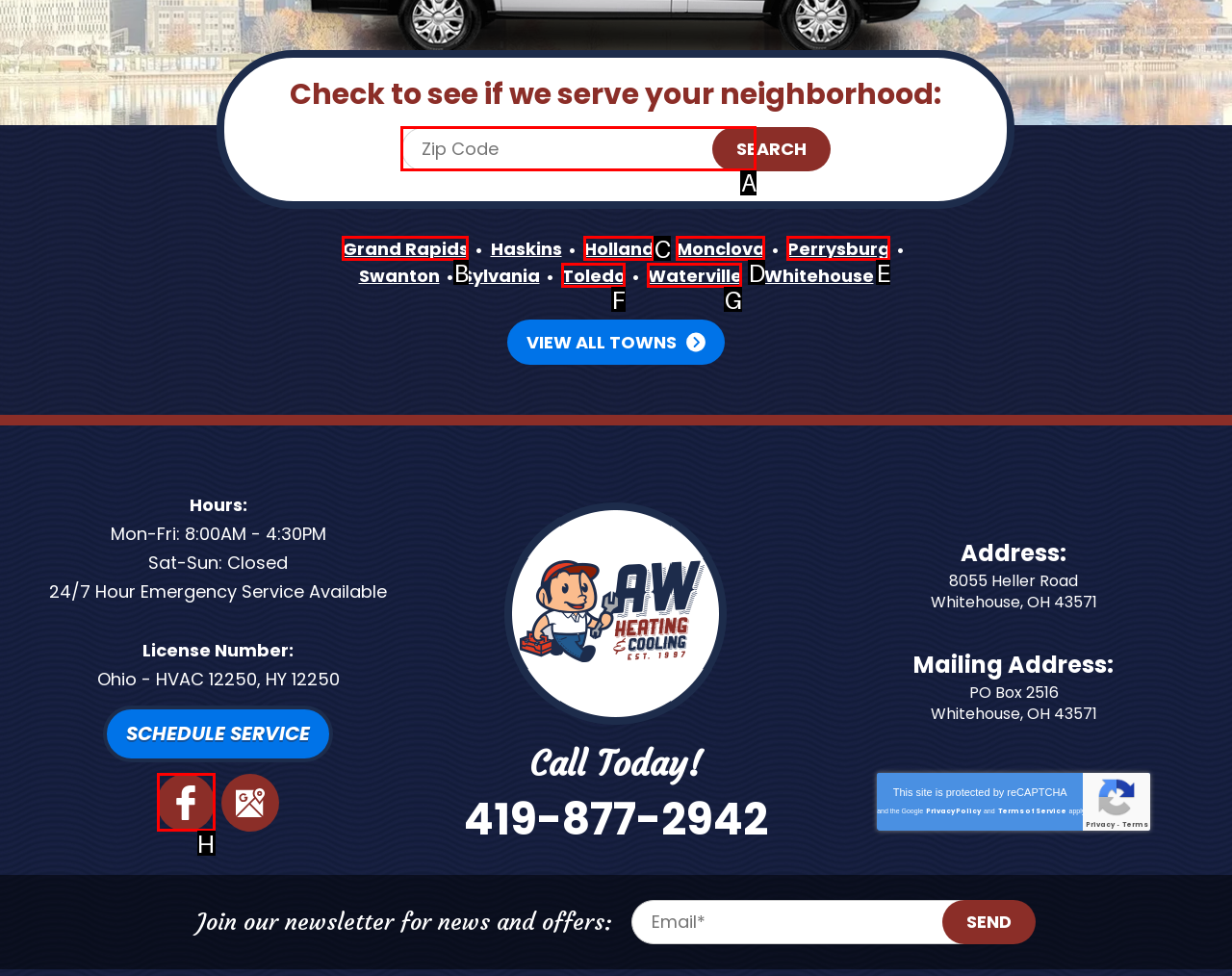Identify the correct UI element to click on to achieve the following task: Search for a location Respond with the corresponding letter from the given choices.

A